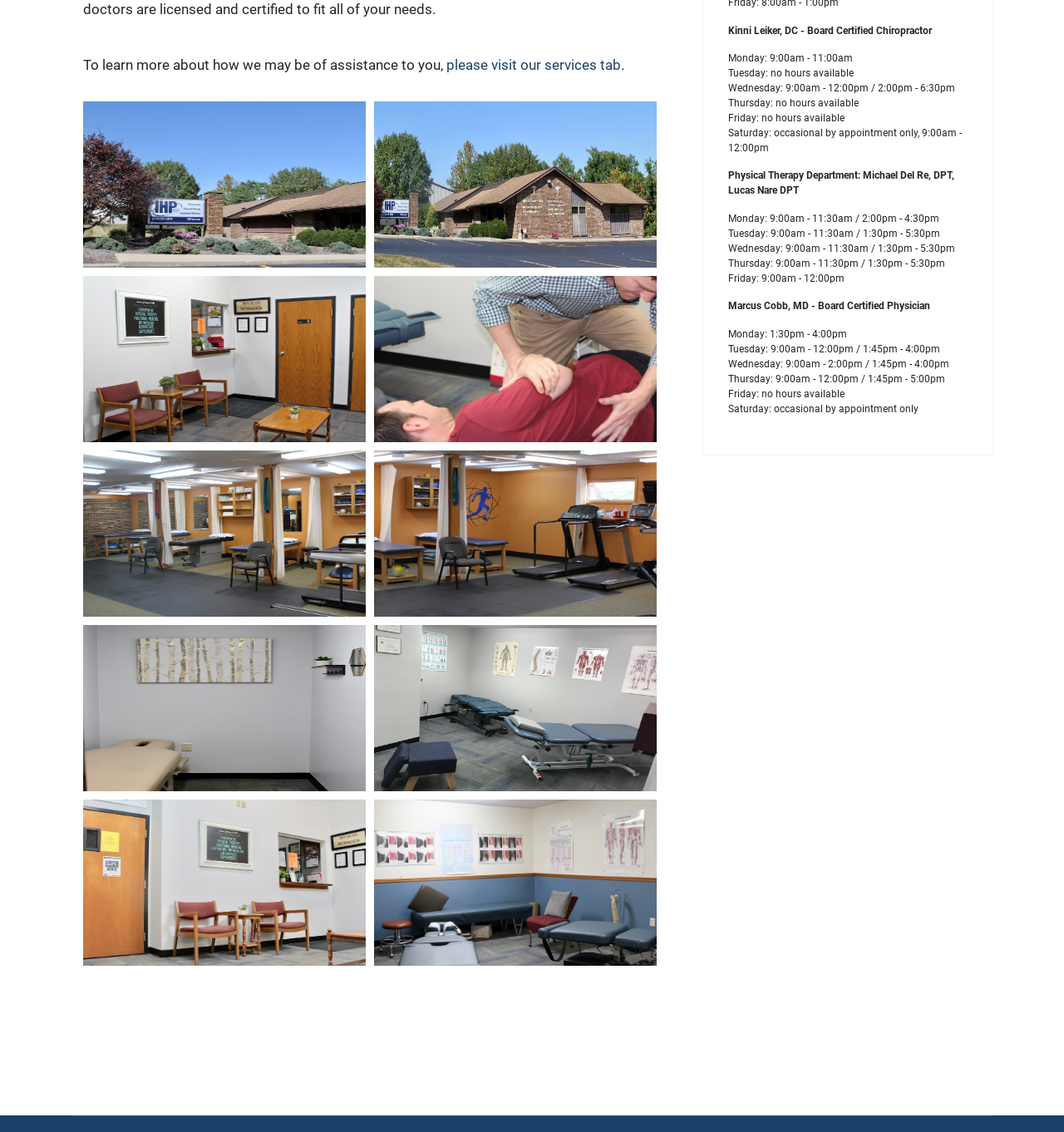Indicate the bounding box coordinates of the clickable region to achieve the following instruction: "view the Physical Therapy Department page."

[0.684, 0.15, 0.897, 0.173]